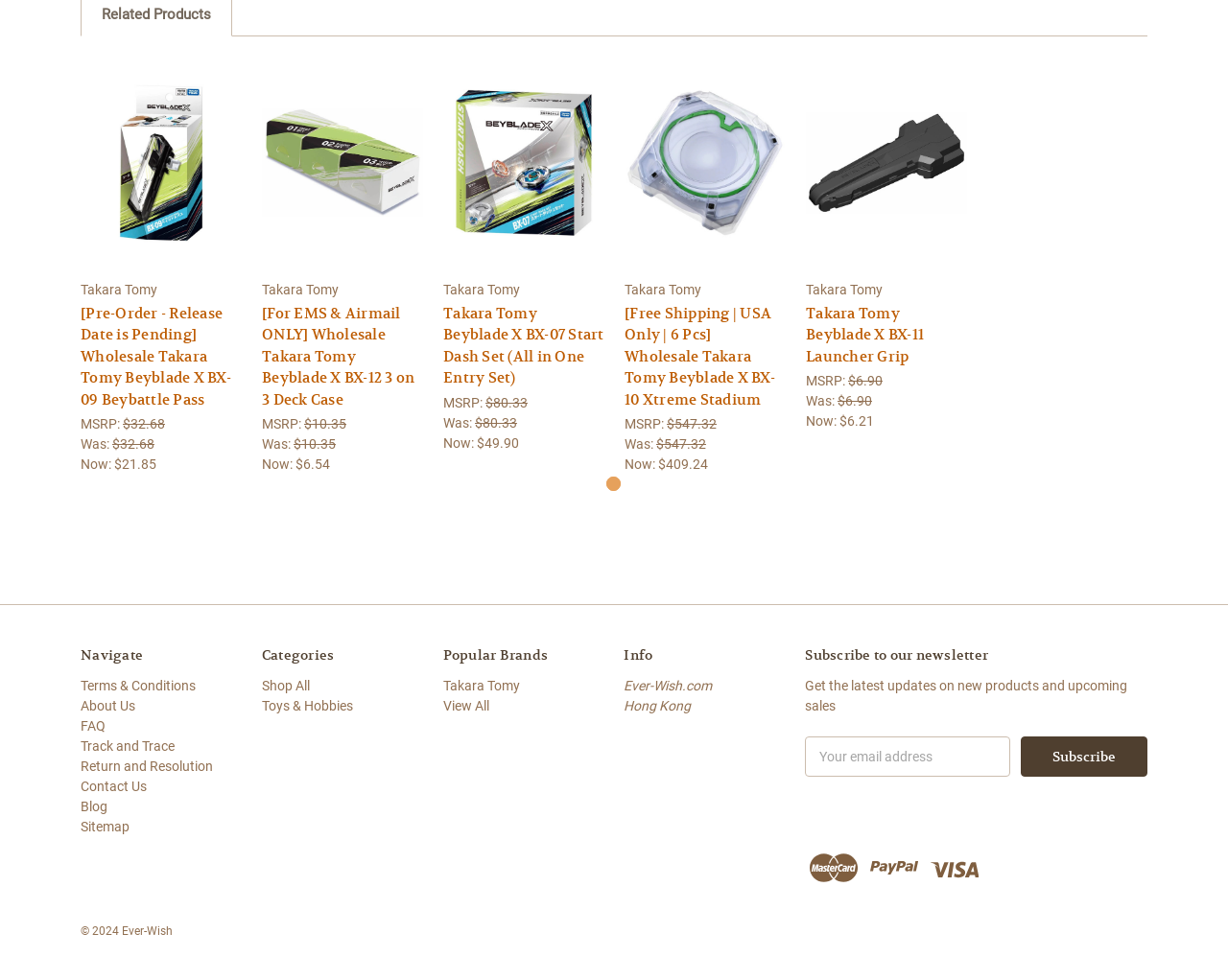How many products are listed on this webpage?
Please provide a comprehensive answer based on the details in the screenshot.

I counted the number of products listed on the webpage by looking at the different sections, each containing a product description, image, and price information. There are four such sections, which suggests that there are four products listed on this webpage.